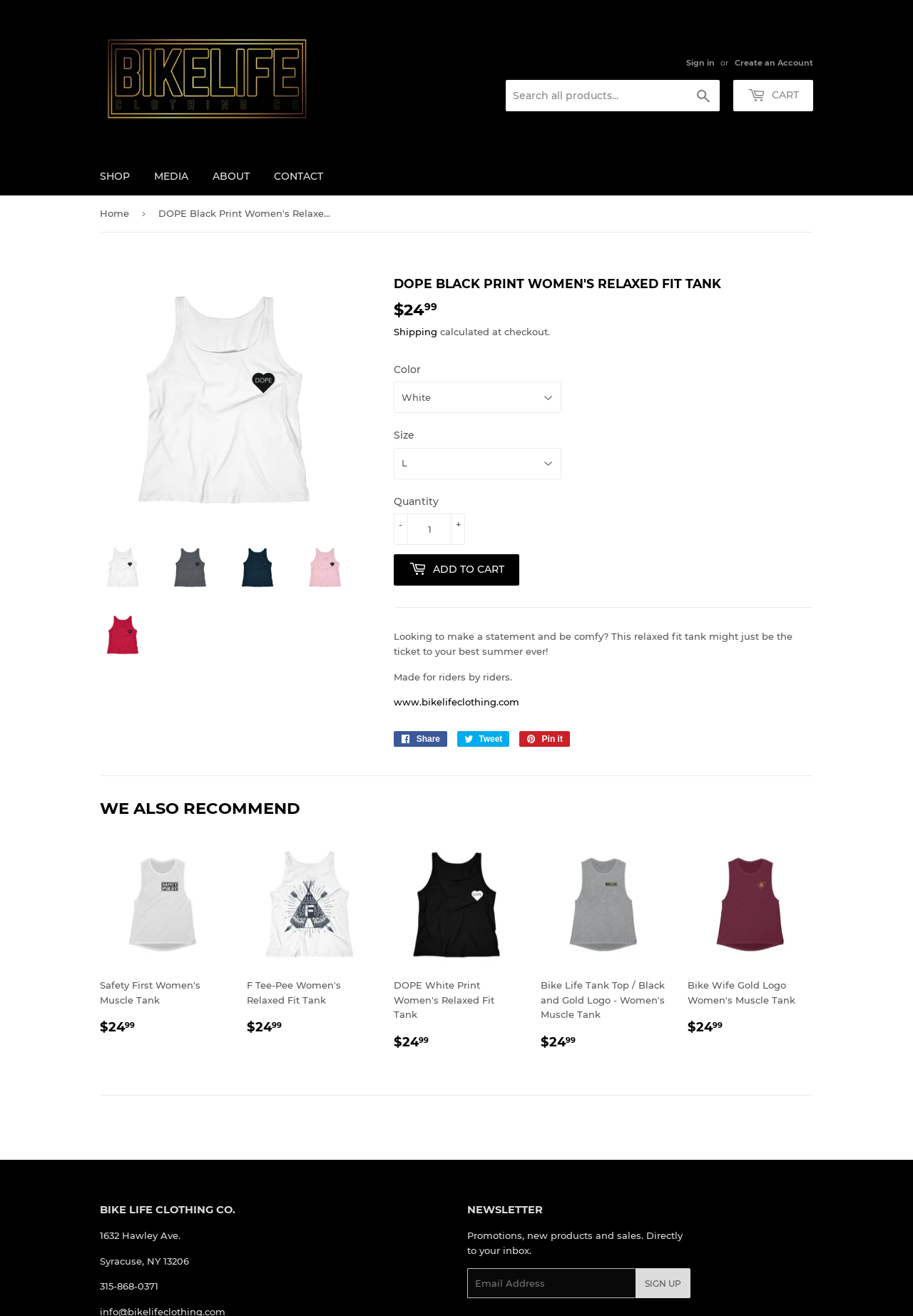What is the price of the DOPE Black Print Women's Relaxed Fit Tank?
Using the information from the image, answer the question thoroughly.

I found the price of the DOPE Black Print Women's Relaxed Fit Tank by looking at the StaticText element with the text '$24.99' which is located below the heading 'DOPE BLACK PRINT WOMEN'S RELAXED FIT TANK'.